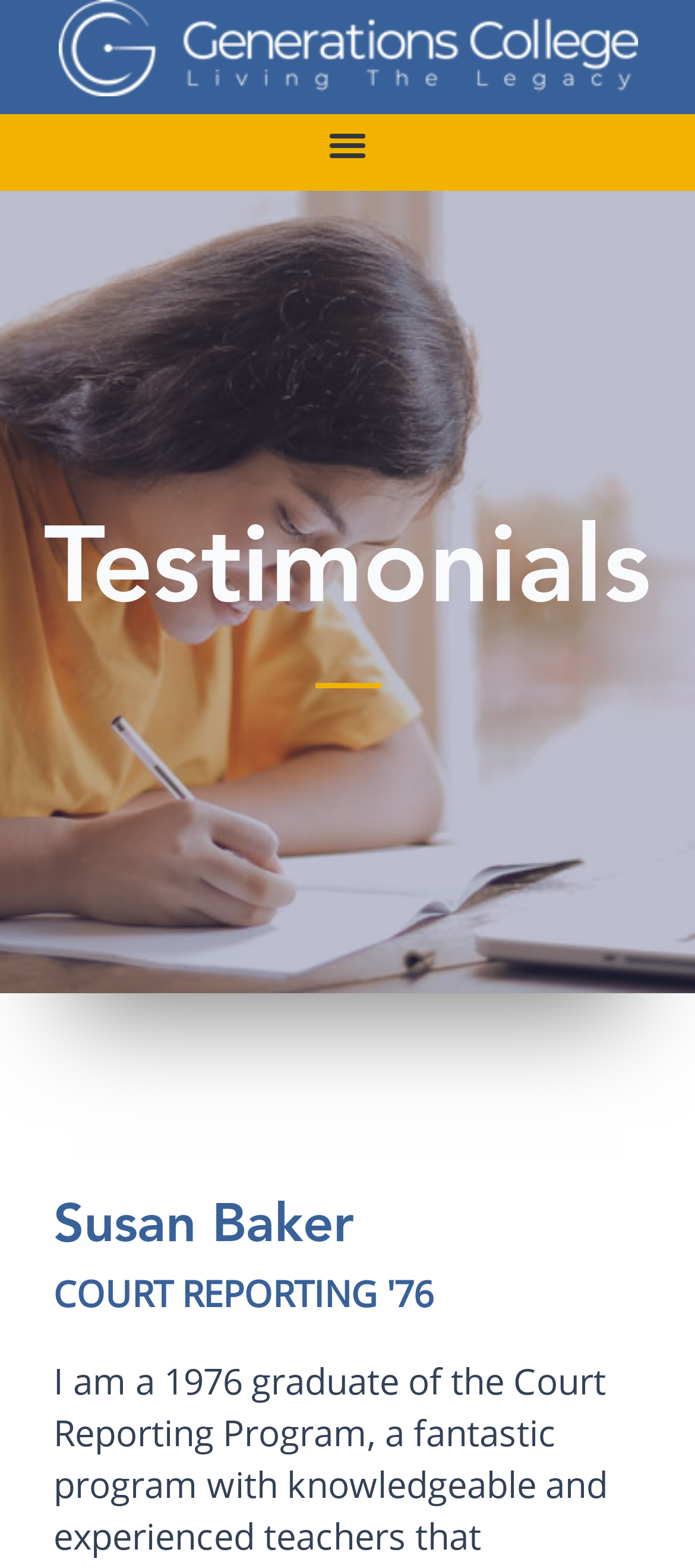Use a single word or phrase to answer this question: 
Is there a logo on this webpage?

Yes